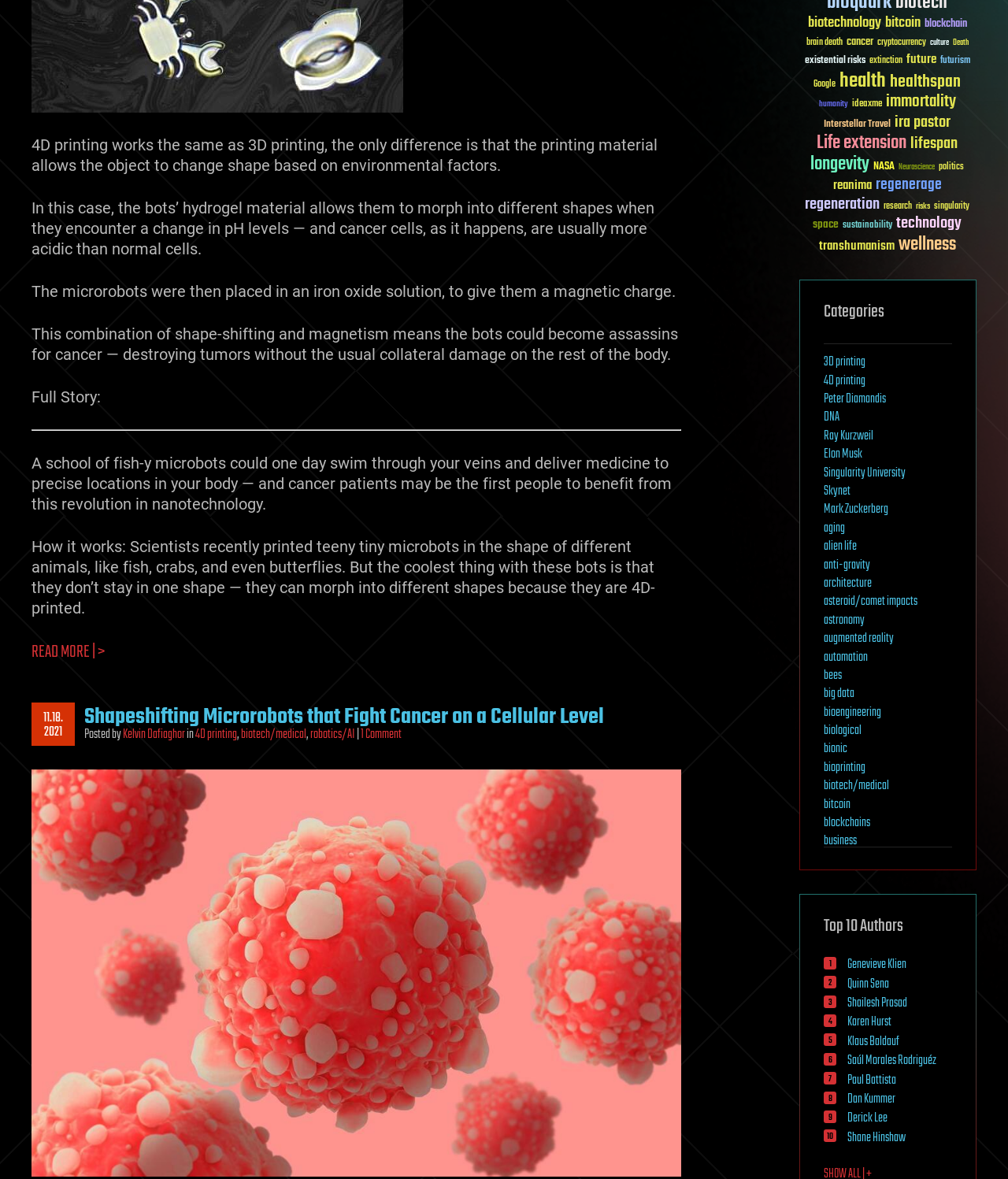Determine the bounding box coordinates (top-left x, top-left y, bottom-right x, bottom-right y) of the UI element described in the following text: Life extension

[0.81, 0.113, 0.899, 0.13]